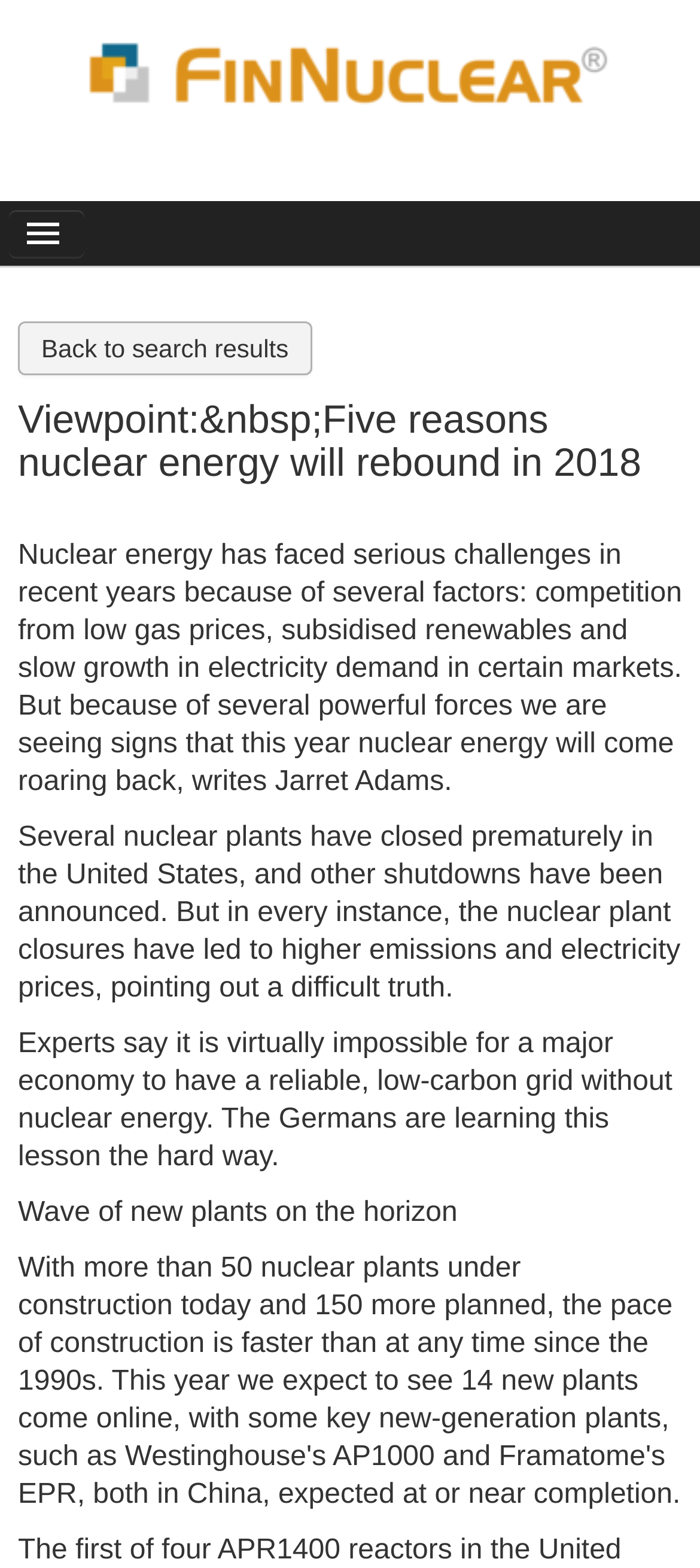Could you please study the image and provide a detailed answer to the question:
Is there a search function on the website?

There is a link 'Back to search results' on the webpage, which suggests that the user has previously performed a search and can go back to the search results. This implies that there is a search function on the website.